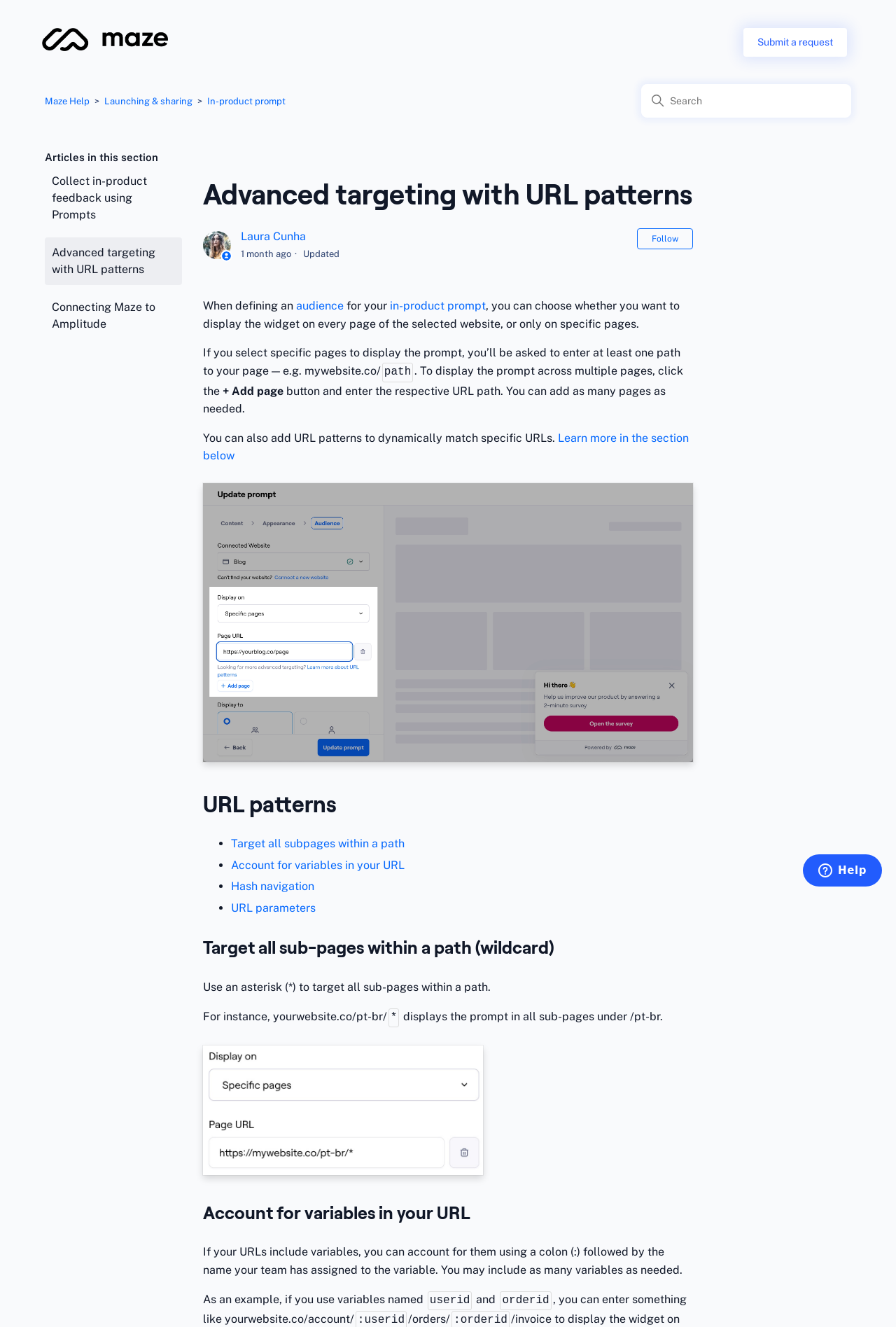Please specify the bounding box coordinates of the clickable region to carry out the following instruction: "Follow the article". The coordinates should be four float numbers between 0 and 1, in the format [left, top, right, bottom].

[0.711, 0.172, 0.774, 0.188]